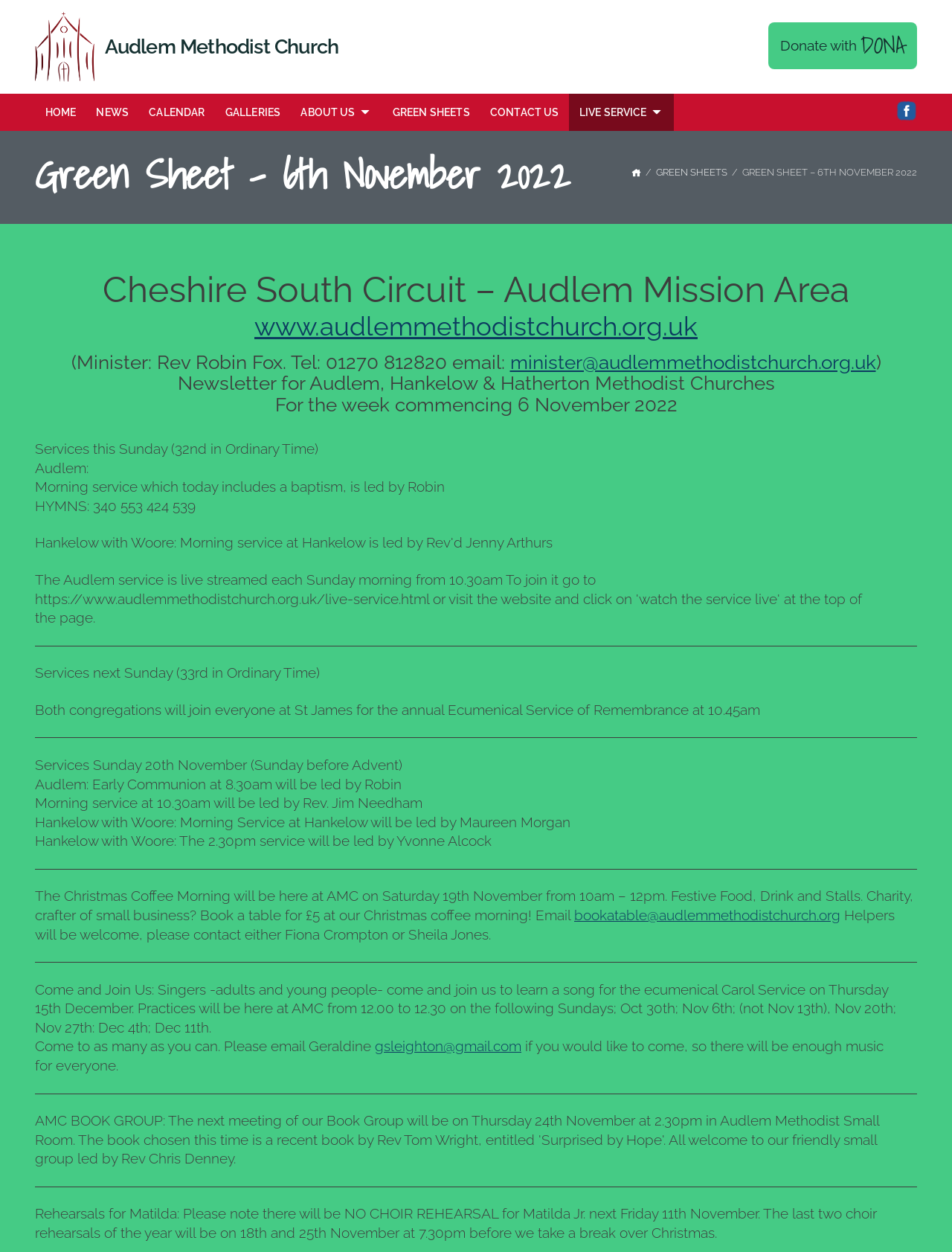Identify the bounding box coordinates of the part that should be clicked to carry out this instruction: "Check the website".

[0.267, 0.249, 0.733, 0.273]